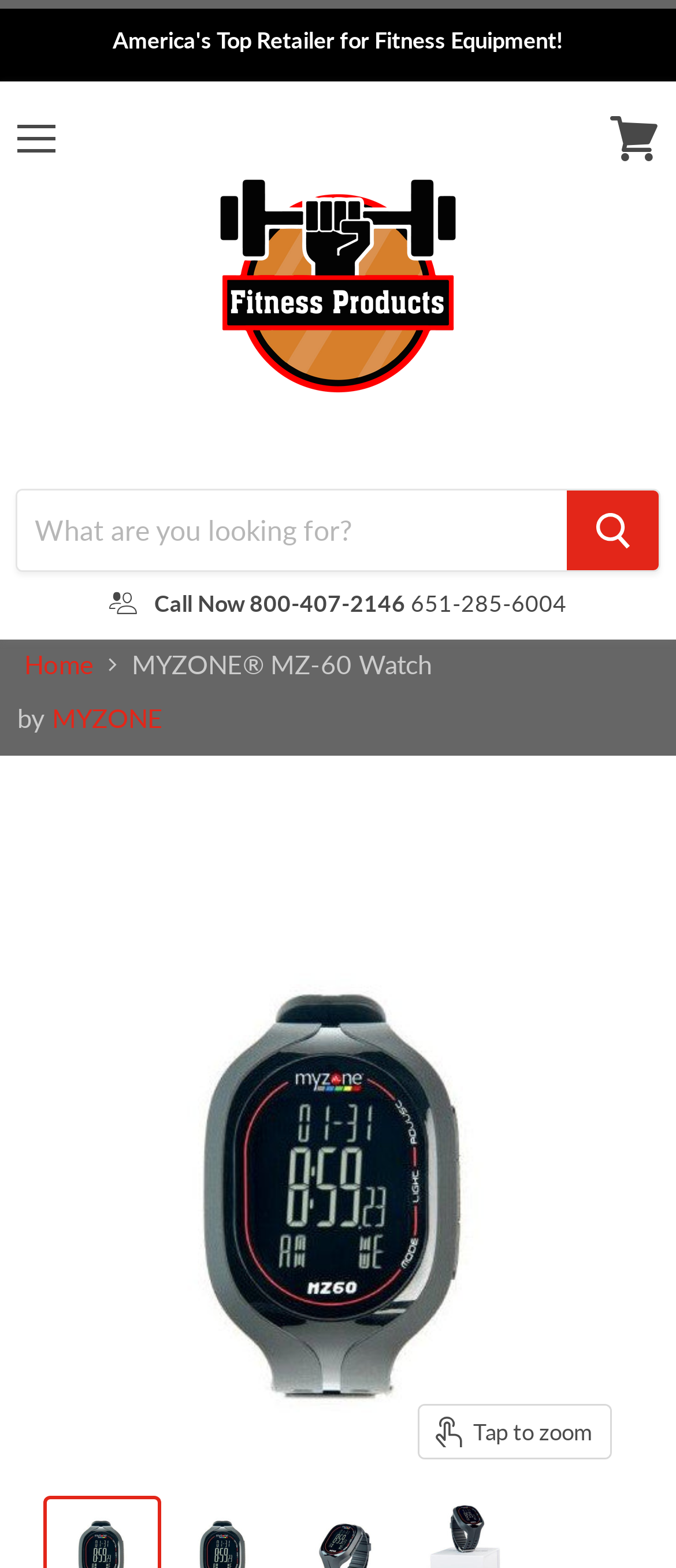Respond to the question below with a single word or phrase:
What is the purpose of the 'Tap to zoom' button?

To zoom in on the product image